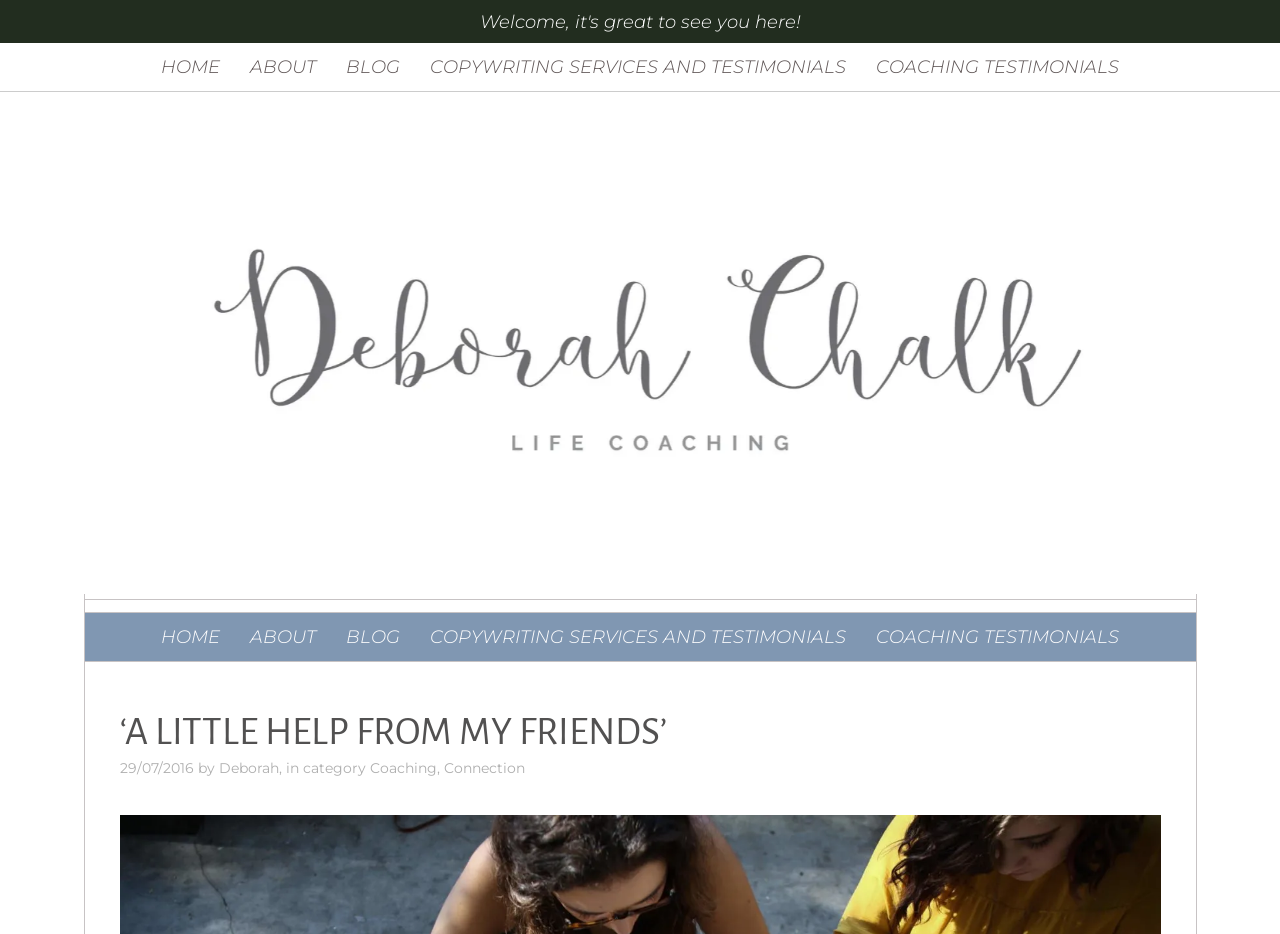Respond to the following question with a brief word or phrase:
What is the date of the blog post?

29/07/2016